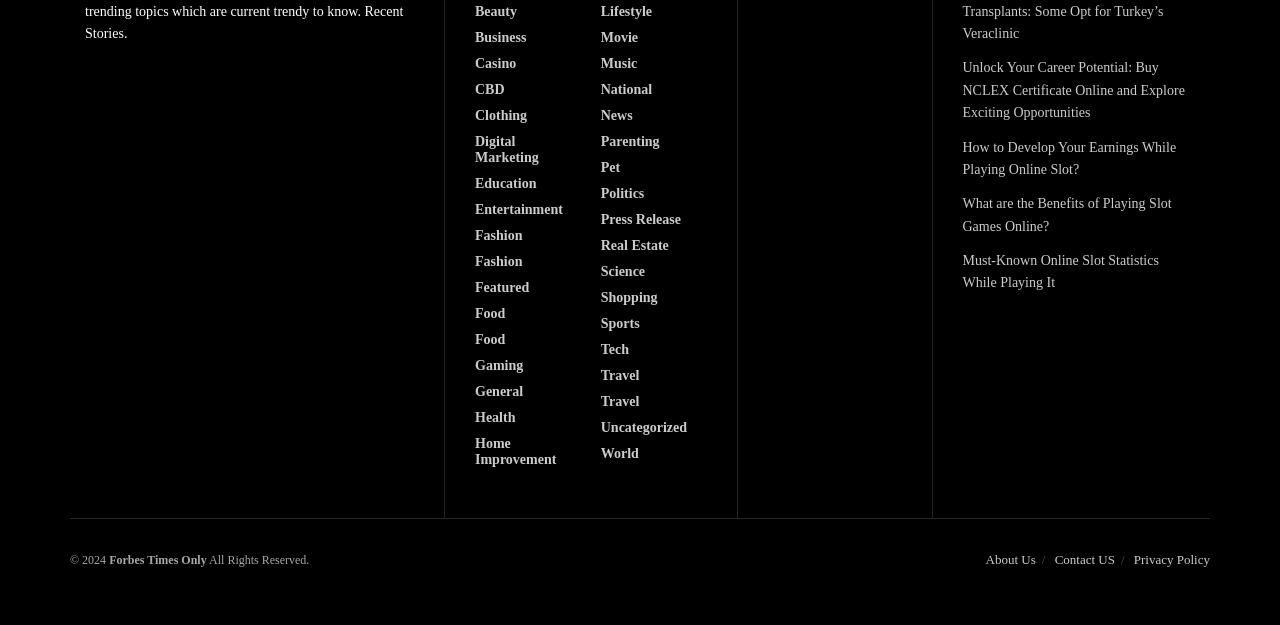Please identify the bounding box coordinates of the area that needs to be clicked to fulfill the following instruction: "Visit ABOUT US."

None